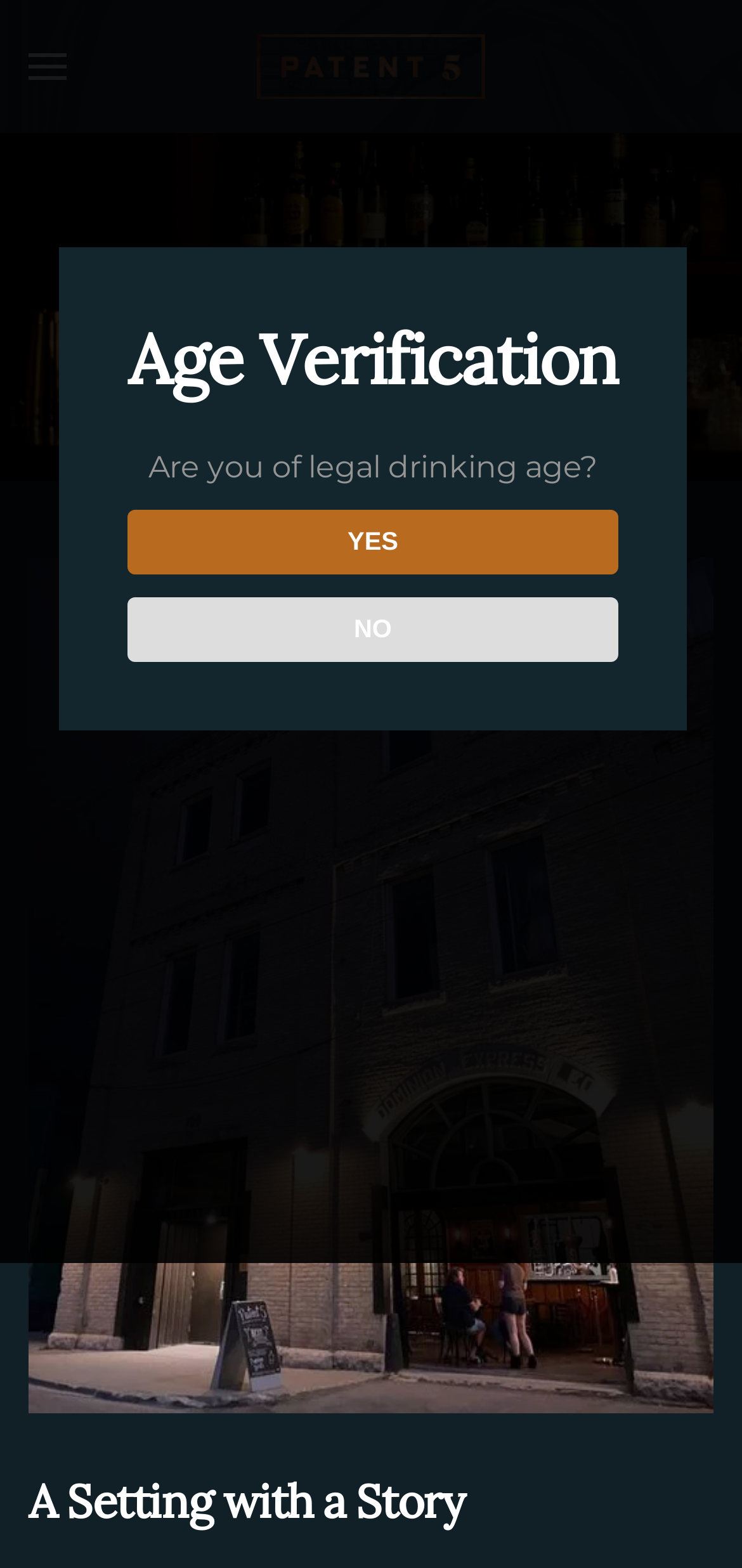Find the bounding box coordinates for the element described here: "aria-label="Open menu"".

[0.038, 0.0, 0.09, 0.085]